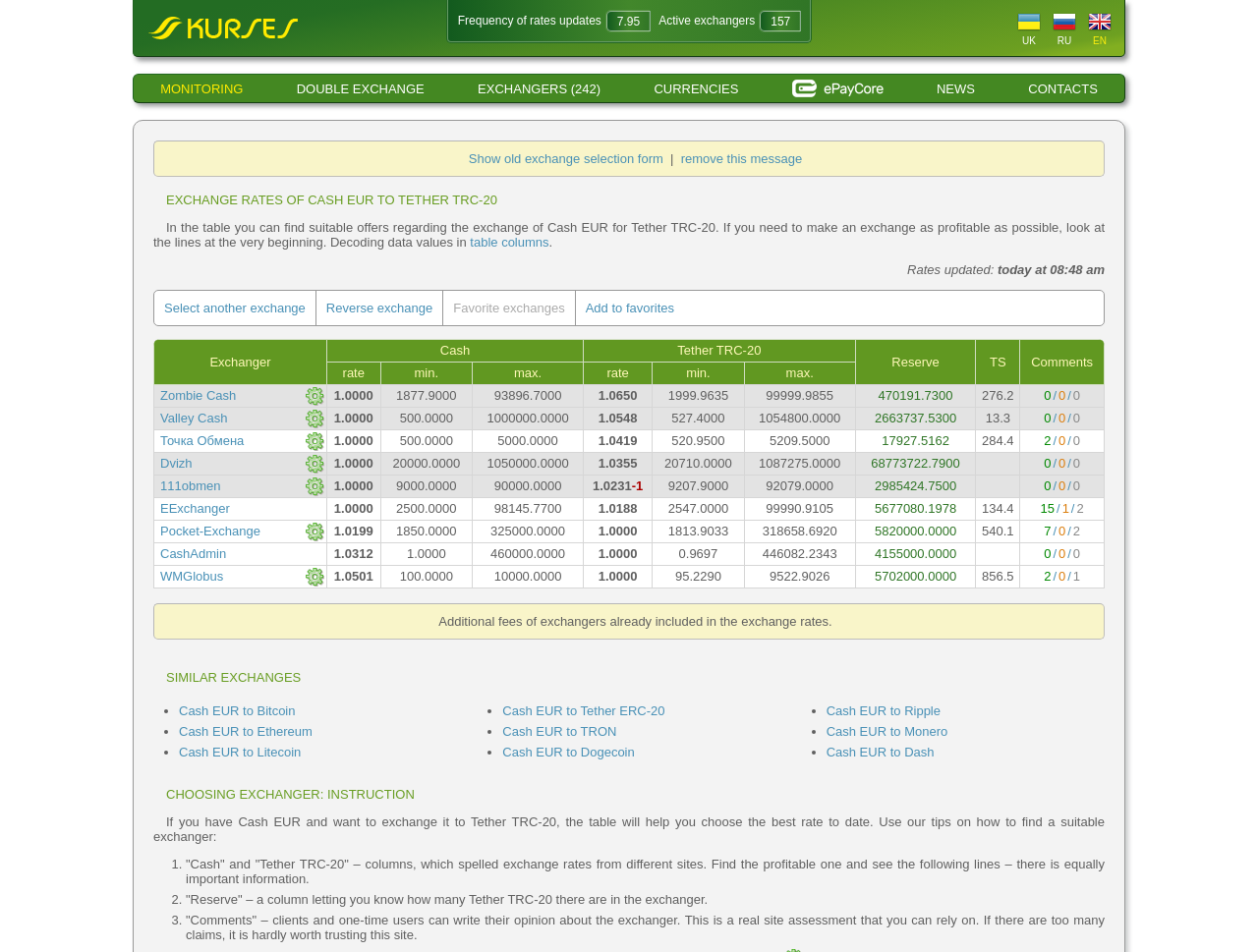Please identify the bounding box coordinates of the element's region that should be clicked to execute the following instruction: "Click the 'MONITORING' link". The bounding box coordinates must be four float numbers between 0 and 1, i.e., [left, top, right, bottom].

[0.127, 0.085, 0.193, 0.101]